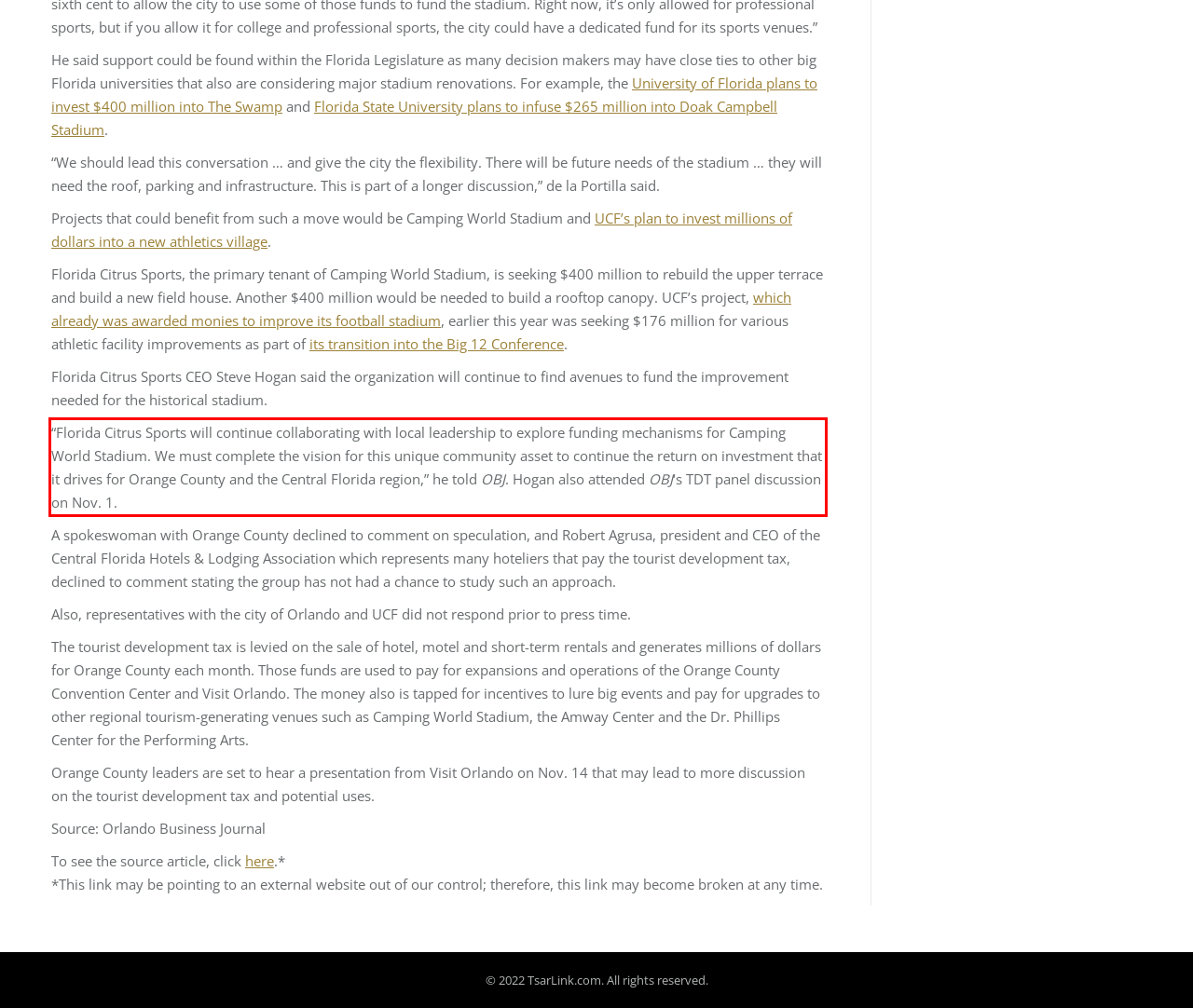Given a webpage screenshot, locate the red bounding box and extract the text content found inside it.

“Florida Citrus Sports will continue collaborating with local leadership to explore funding mechanisms for Camping World Stadium. We must complete the vision for this unique community asset to continue the return on investment that it drives for Orange County and the Central Florida region,” he told OBJ. Hogan also attended OBJ‘s TDT panel discussion on Nov. 1.